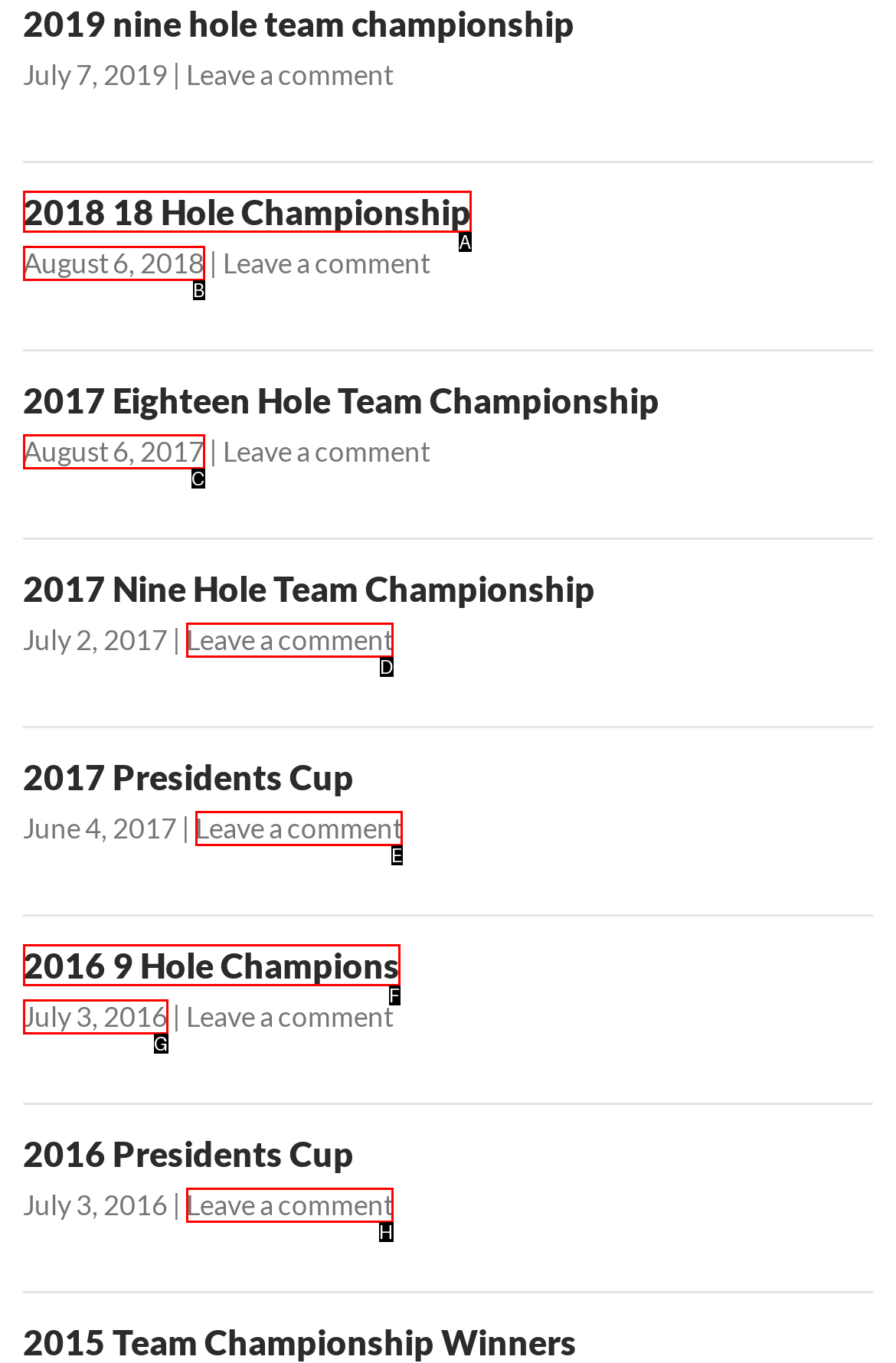Identify the option that corresponds to the description: 2016 9 Hole Champions 
Provide the letter of the matching option from the available choices directly.

F